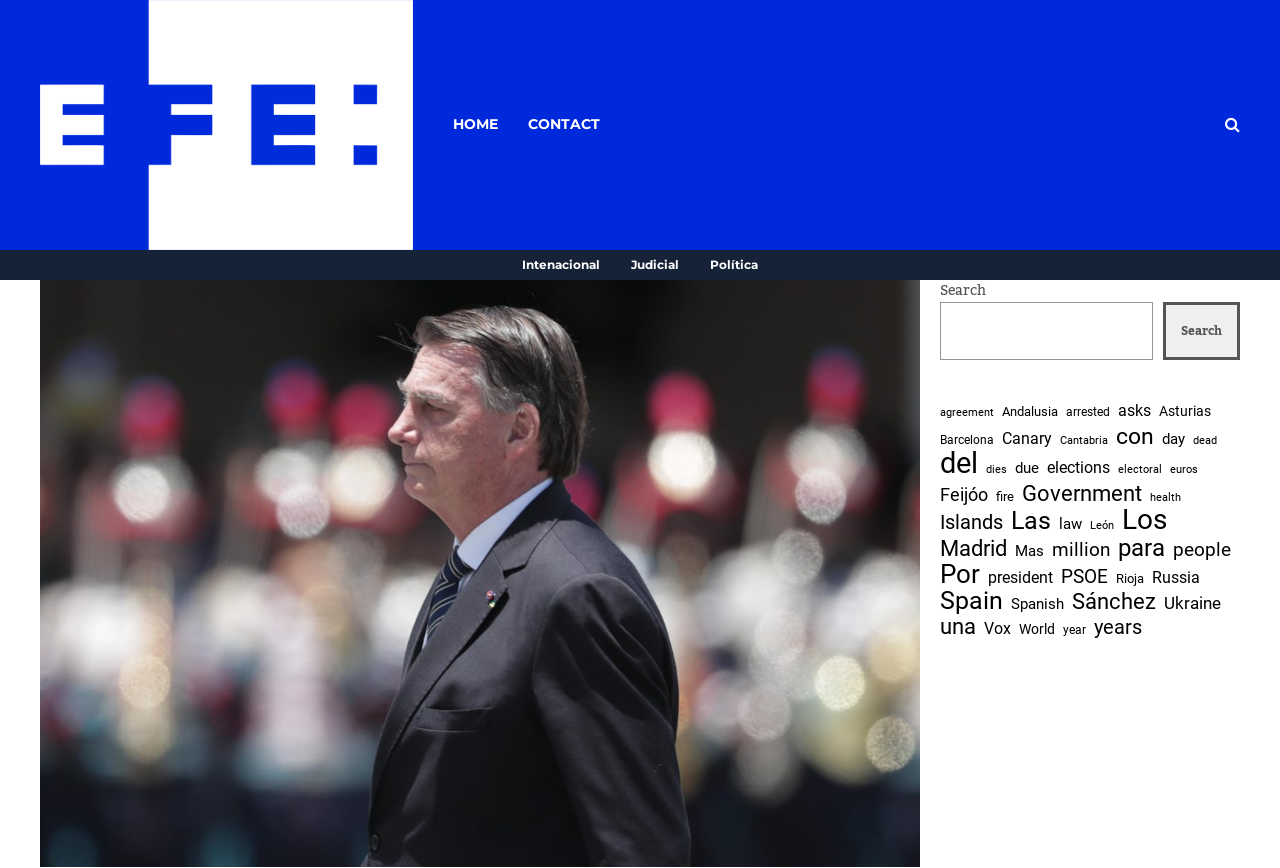Please identify the bounding box coordinates of the area I need to click to accomplish the following instruction: "Go to Intenacional".

[0.408, 0.288, 0.469, 0.323]